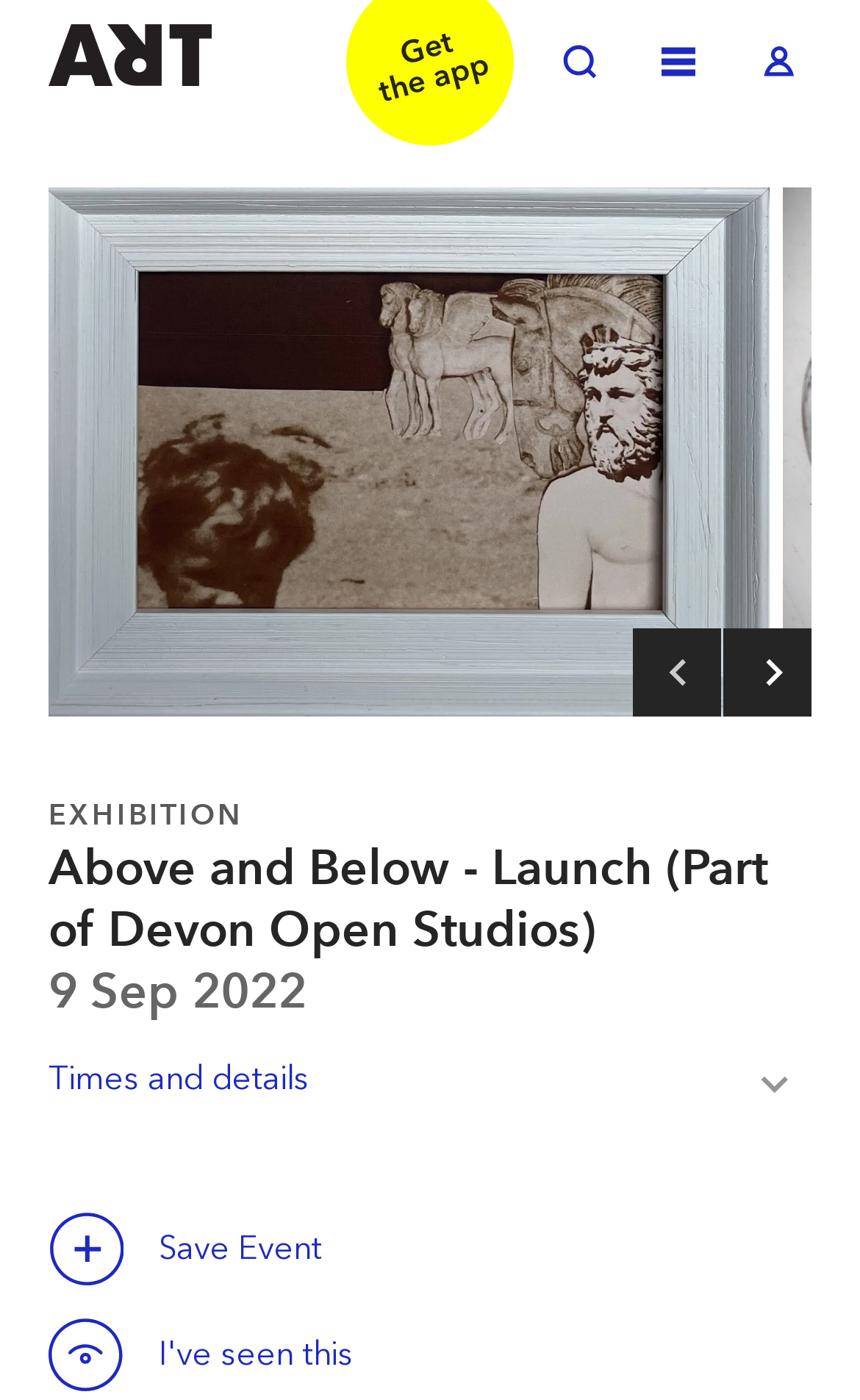What is the main heading of this webpage? Please extract and provide it.

Above and Below - Launch (Part of Devon Open Studios)